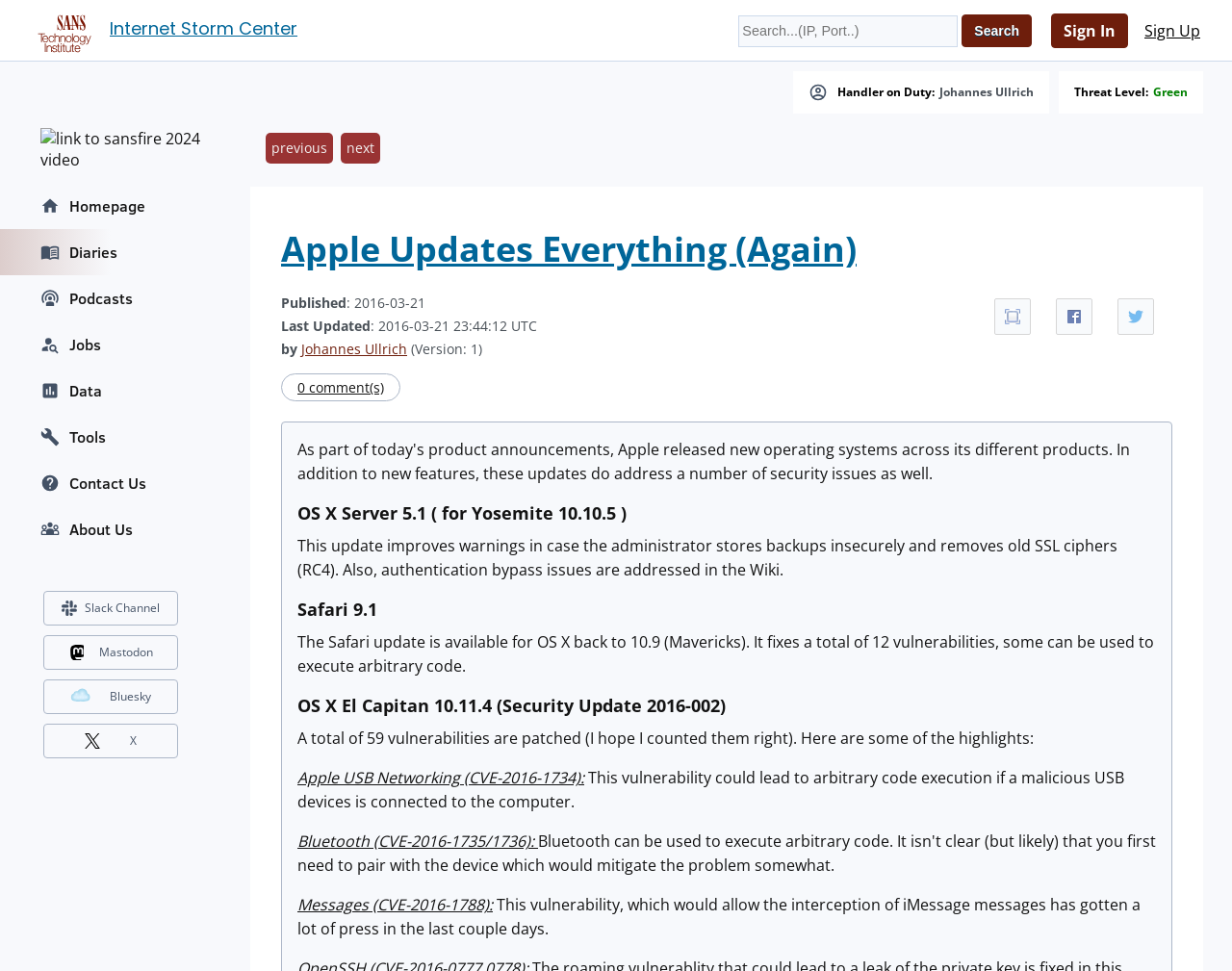Identify the bounding box coordinates of the clickable section necessary to follow the following instruction: "Share on Facebook". The coordinates should be presented as four float numbers from 0 to 1, i.e., [left, top, right, bottom].

[0.807, 0.307, 0.837, 0.345]